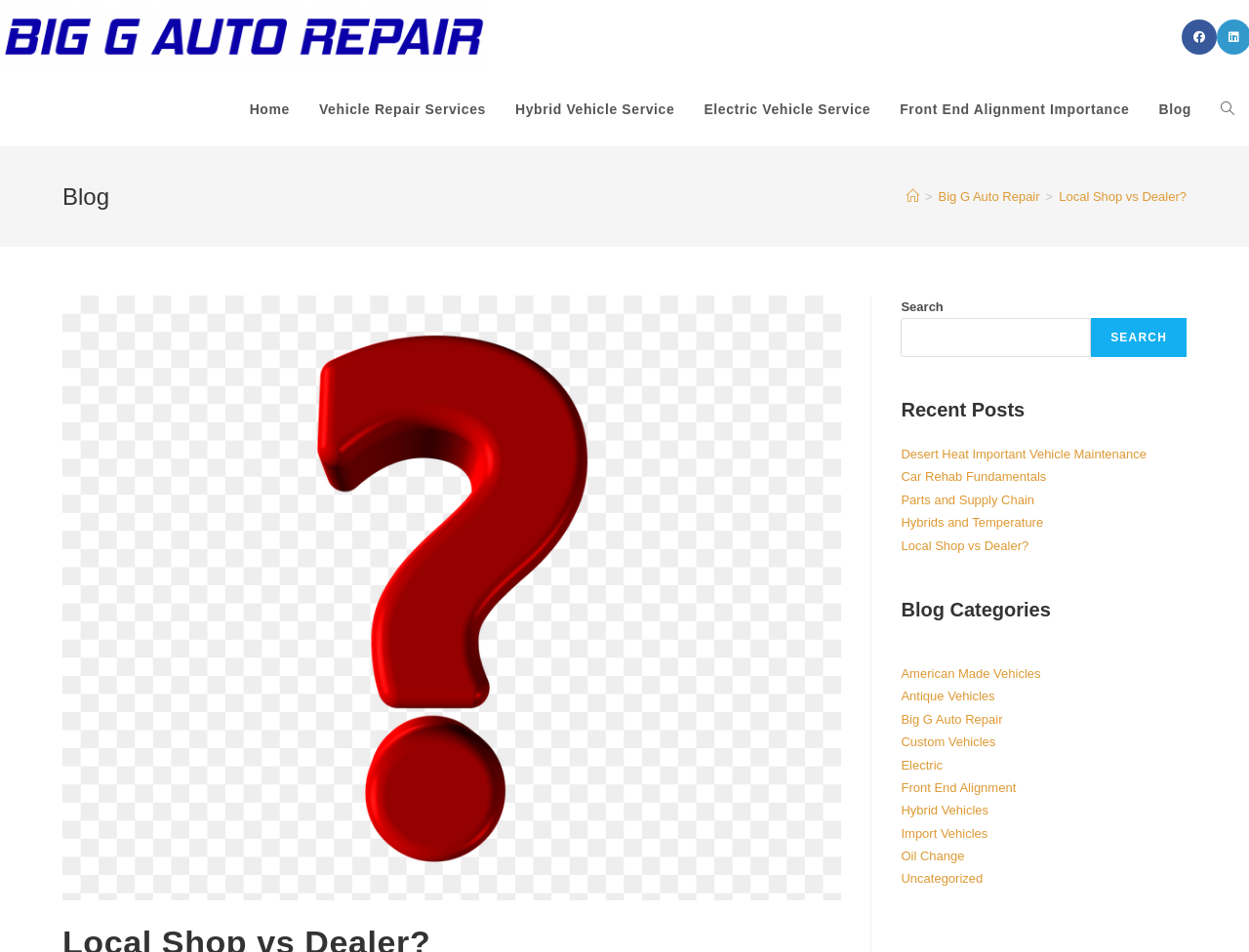How many categories are listed in the 'Blog Categories' section?
Please give a detailed answer to the question using the information shown in the image.

The 'Blog Categories' section lists 9 categories, including 'American Made Vehicles', 'Antique Vehicles', 'Big G Auto Repair', 'Custom Vehicles', 'Electric', 'Front End Alignment', 'Hybrid Vehicles', 'Import Vehicles', and 'Oil Change'.